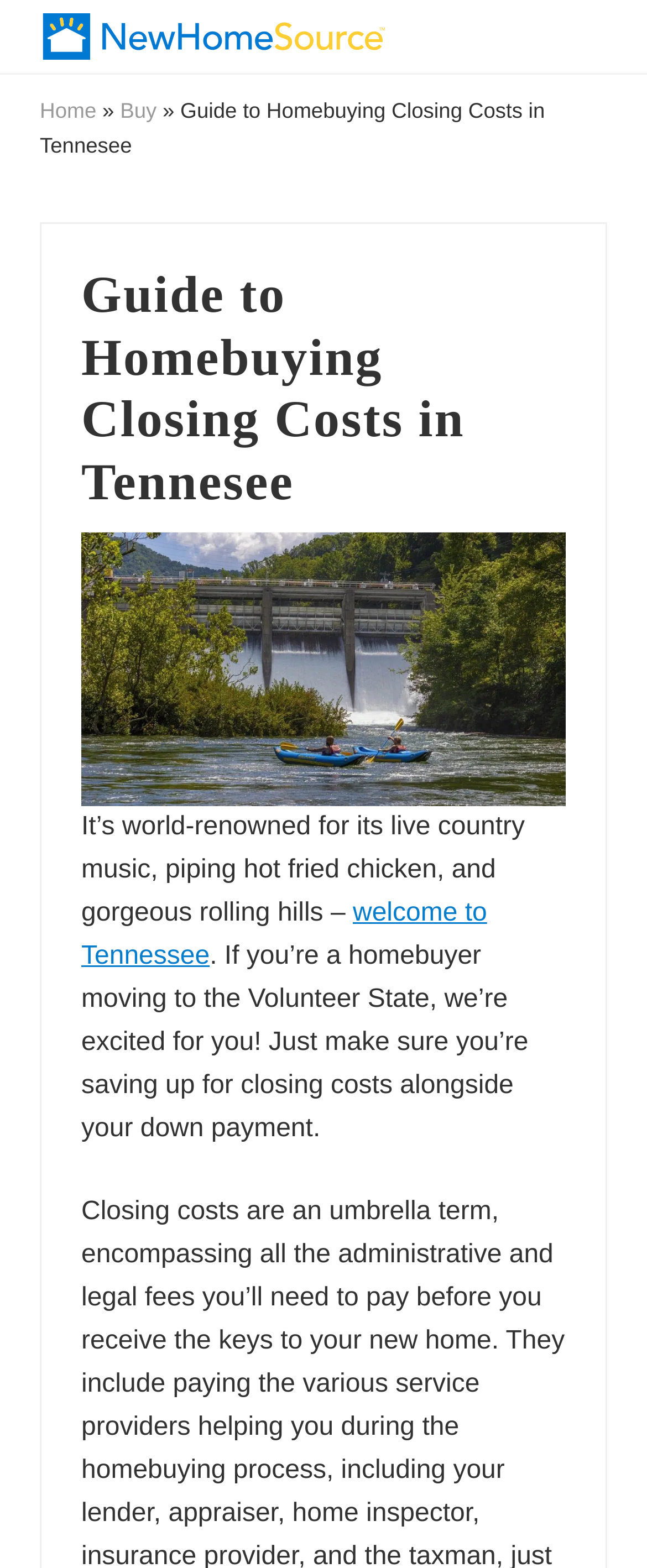Create an elaborate caption for the webpage.

The webpage is a guide to homebuying closing costs in Tennessee. At the top left corner, there is a menu link and several skip links to navigate to different sections of the page. Next to the menu link, there is a logo of NewHomeSource, which is an image with a link to the homepage. 

Below the logo, there is a navigation bar with links to "Home" and "Buy", separated by a "»" symbol. 

The main content of the page is headed by a title "Guide to Homebuying Closing Costs in Tennesee", which is a large heading that spans almost the entire width of the page. Below the title, there is a figure, which is likely an image related to Tennessee. 

The main text of the page starts with a descriptive paragraph about Tennessee, mentioning its live country music, fried chicken, and rolling hills. The text then shifts its focus to homebuyers moving to Tennessee, advising them to save up for closing costs alongside their down payment. There is a link to "welcome to Tennessee" within the paragraph.